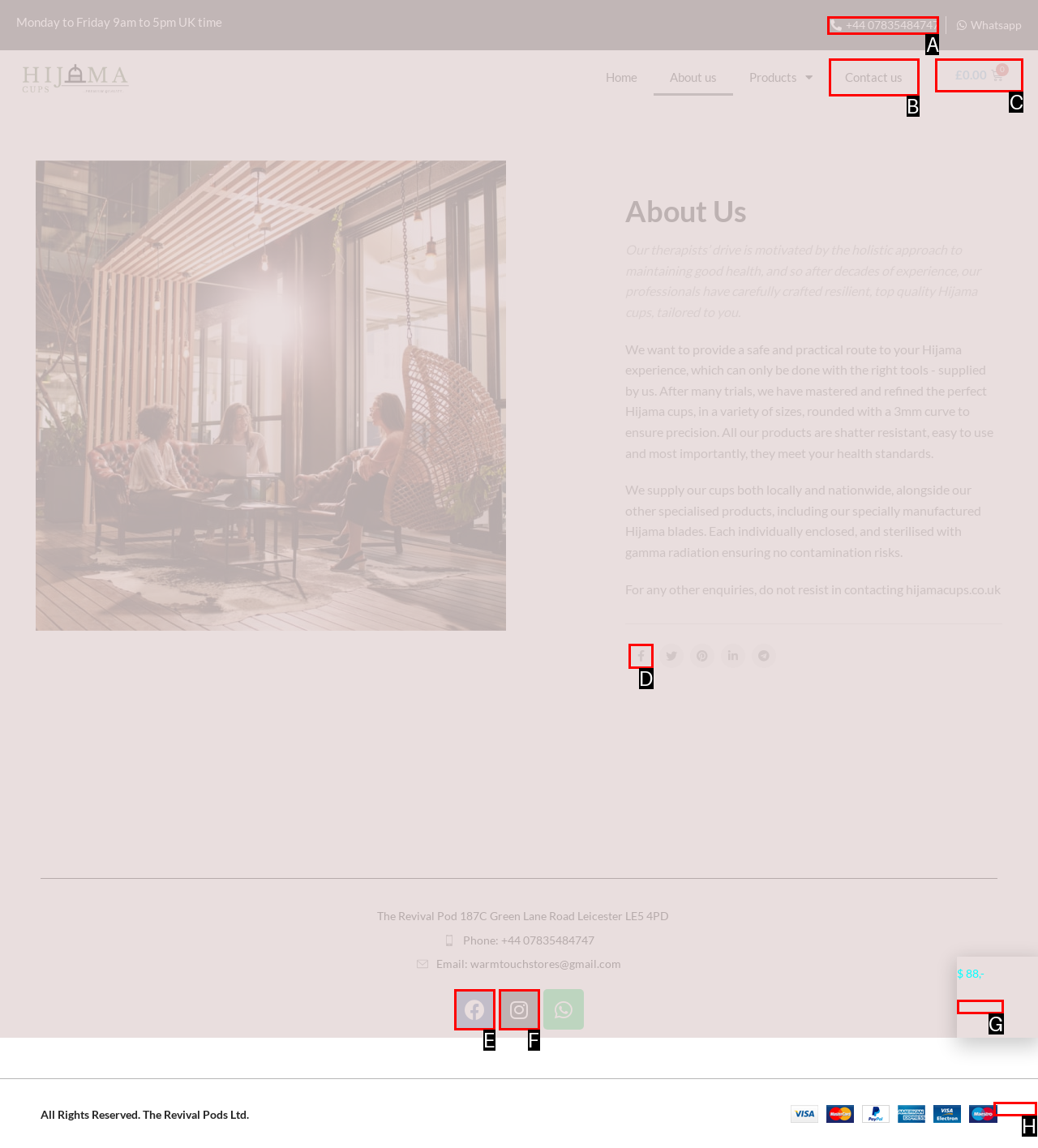Choose the UI element that best aligns with the description: Facebook
Respond with the letter of the chosen option directly.

E